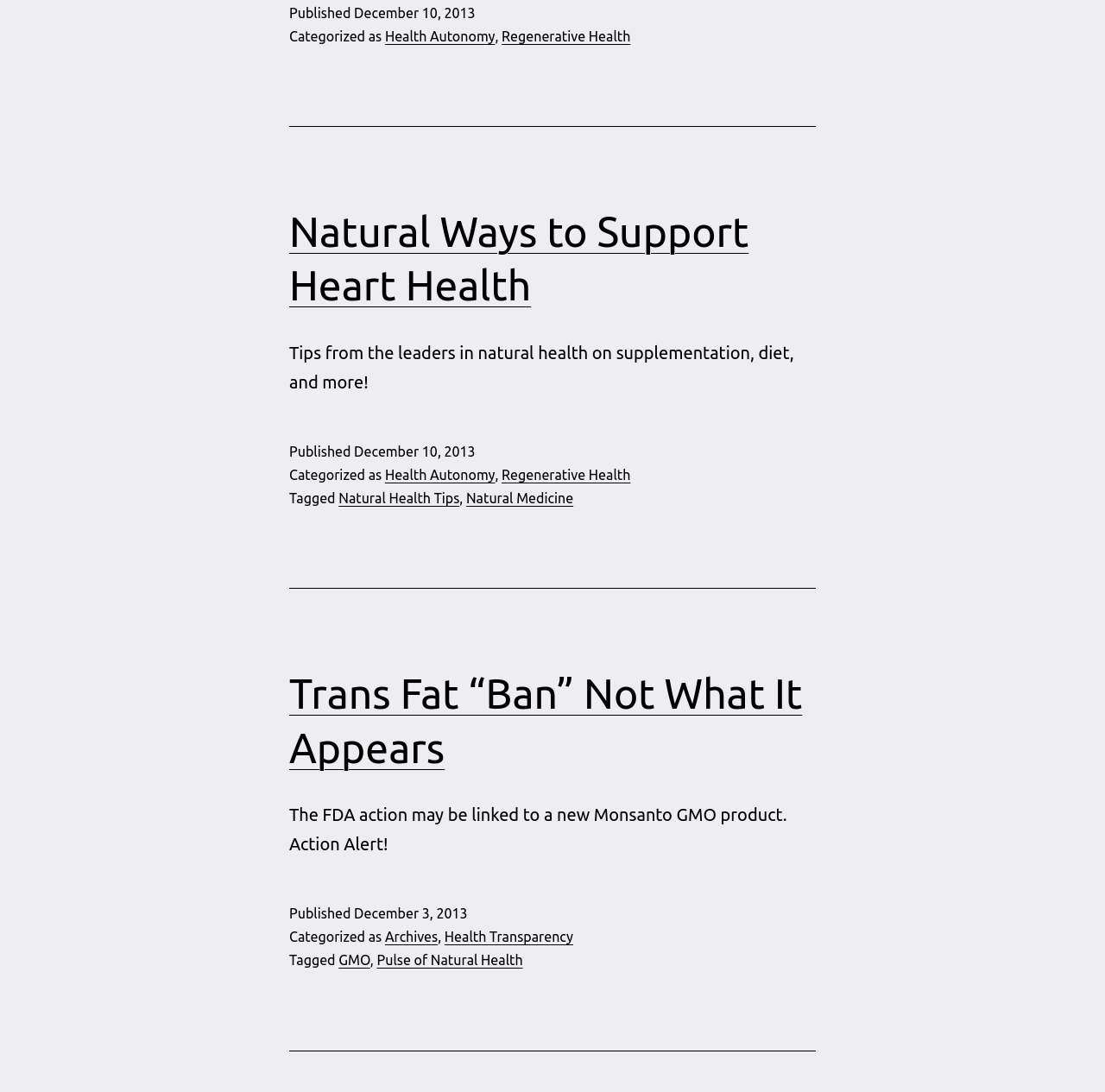Please identify the bounding box coordinates of the area that needs to be clicked to follow this instruction: "Read the article 'Trans Fat “Ban” Not What It Appears'".

[0.262, 0.614, 0.726, 0.706]